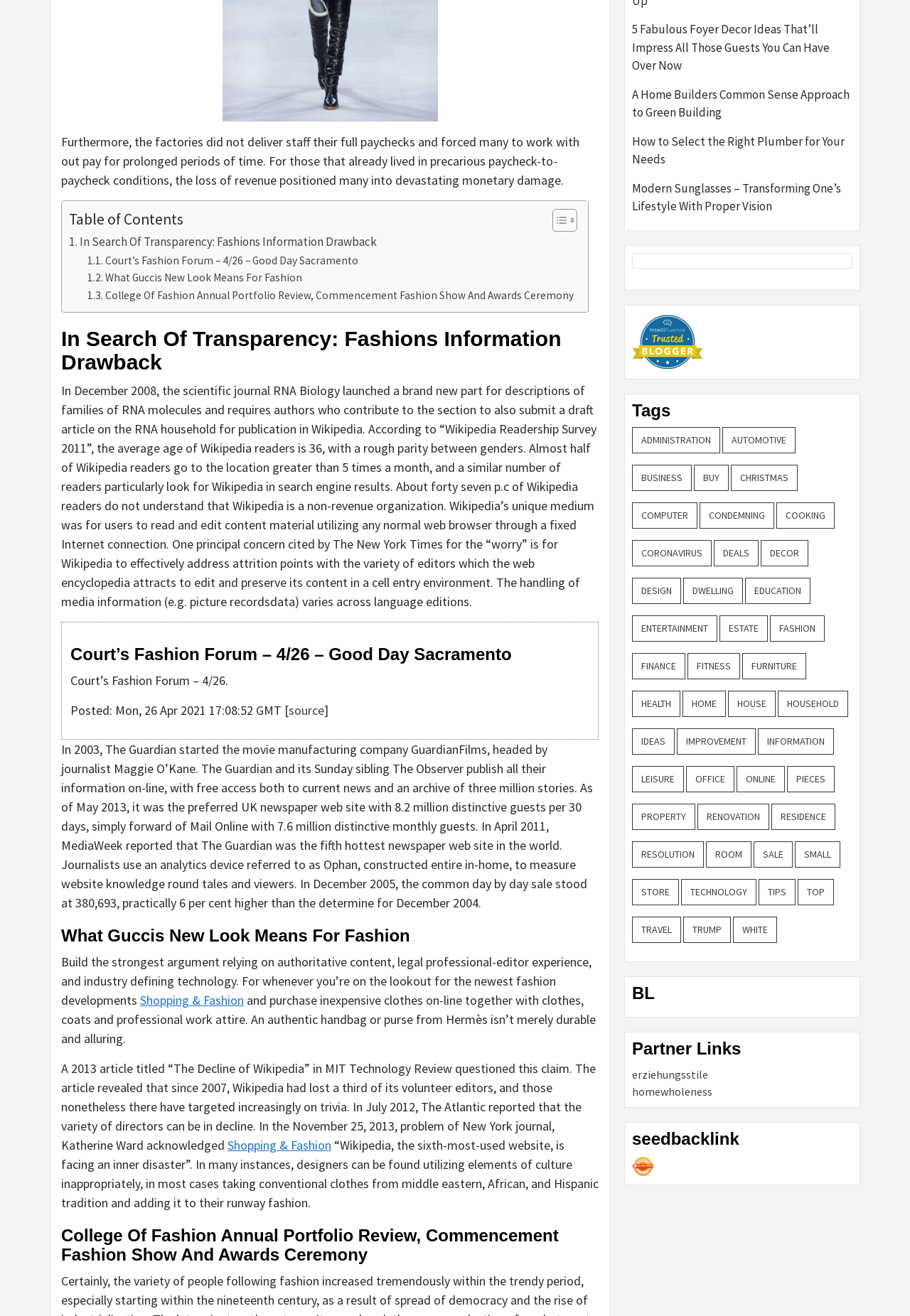How many items are in the 'Business' category?
From the screenshot, supply a one-word or short-phrase answer.

102